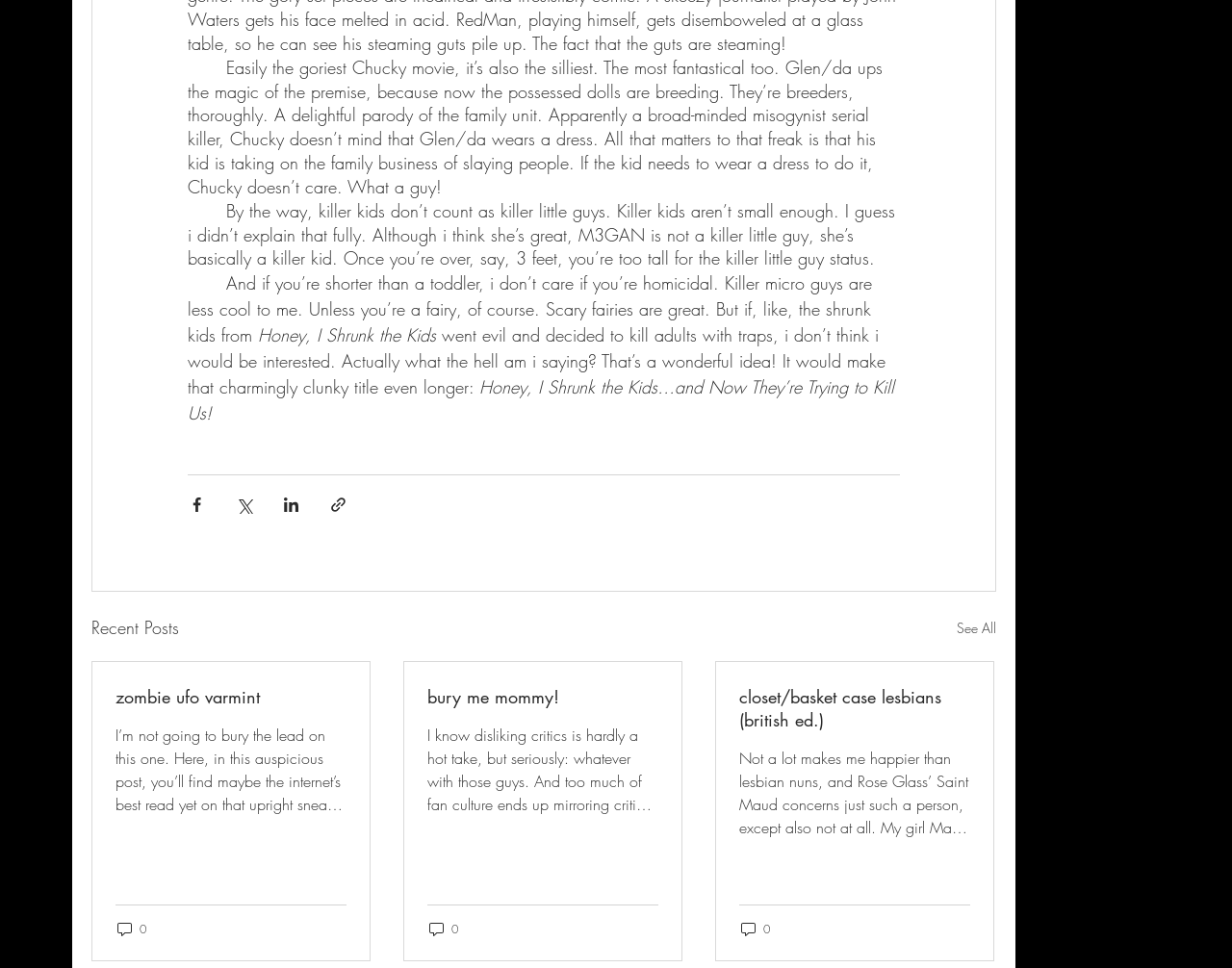Identify the bounding box coordinates for the region to click in order to carry out this instruction: "Share via Twitter". Provide the coordinates using four float numbers between 0 and 1, formatted as [left, top, right, bottom].

[0.191, 0.512, 0.205, 0.53]